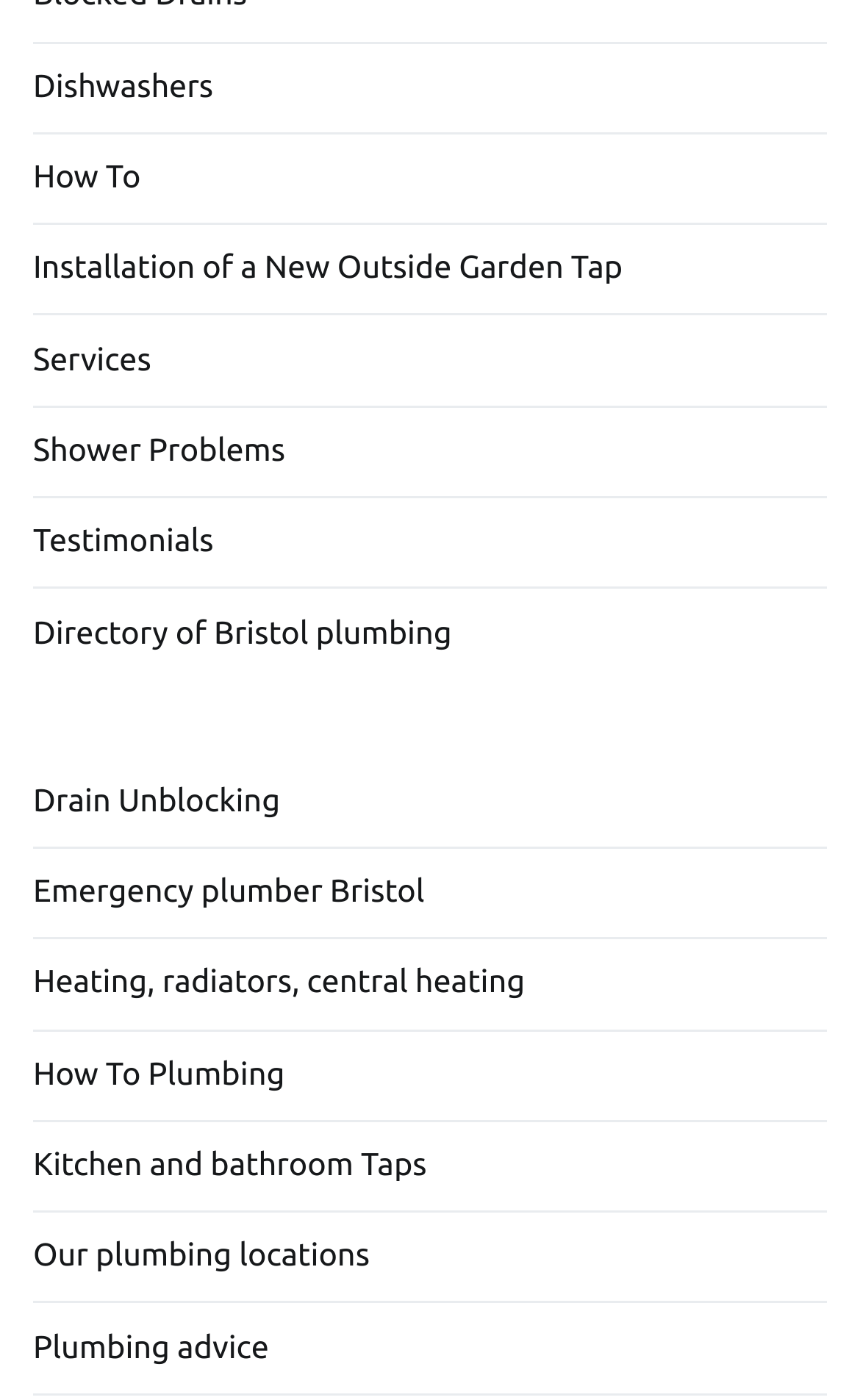What is the first link on the webpage?
Use the screenshot to answer the question with a single word or phrase.

Dishwashers